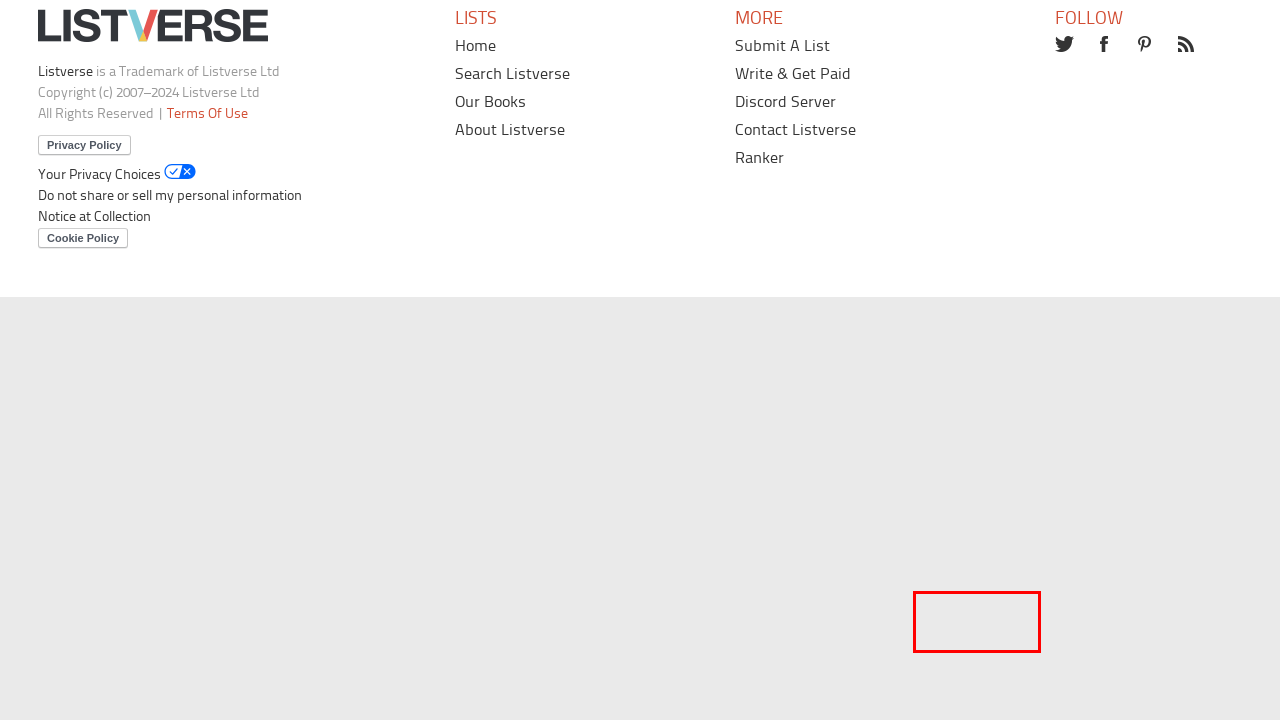Given a screenshot of a webpage with a red bounding box highlighting a UI element, choose the description that best corresponds to the new webpage after clicking the element within the red bounding box. Here are your options:
A. Ten Amazing Facts about the Amazon of the Old West - Listverse
B. Weird Stuff Archives - Listverse
C. 10 Lesser-Known Ancient Roman Traditions - Listverse
D. 10 Mysterious Swords From Legend And History - Listverse
E. 10 Colonial Punishments We Thankfully Ended - Listverse
F. 10 Fascinating Facts About The Ancient City Of Pompeii - Listverse
G. Entertainment Archives - Listverse
H. Ten Tough & Terrible Queens Who Ruthlessly Ruled Their World - Listverse

C